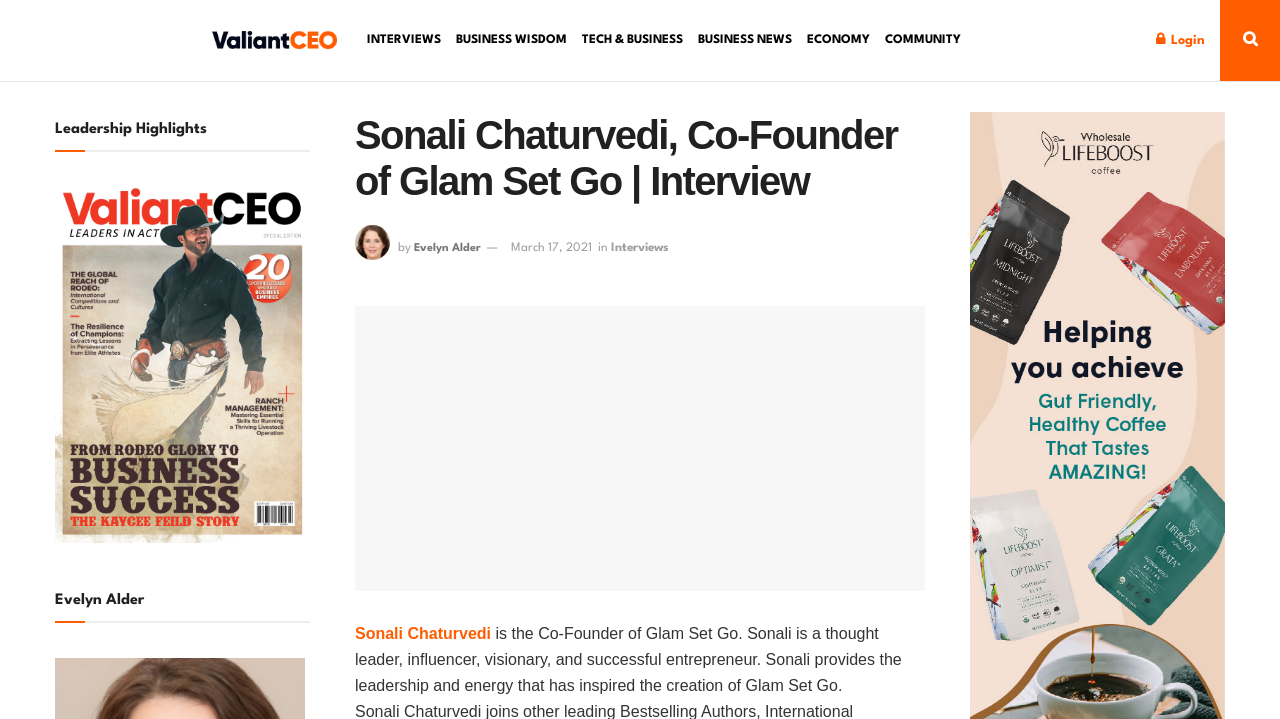Pinpoint the bounding box coordinates of the clickable element to carry out the following instruction: "Learn more about Evelyn Alder."

[0.323, 0.338, 0.376, 0.353]